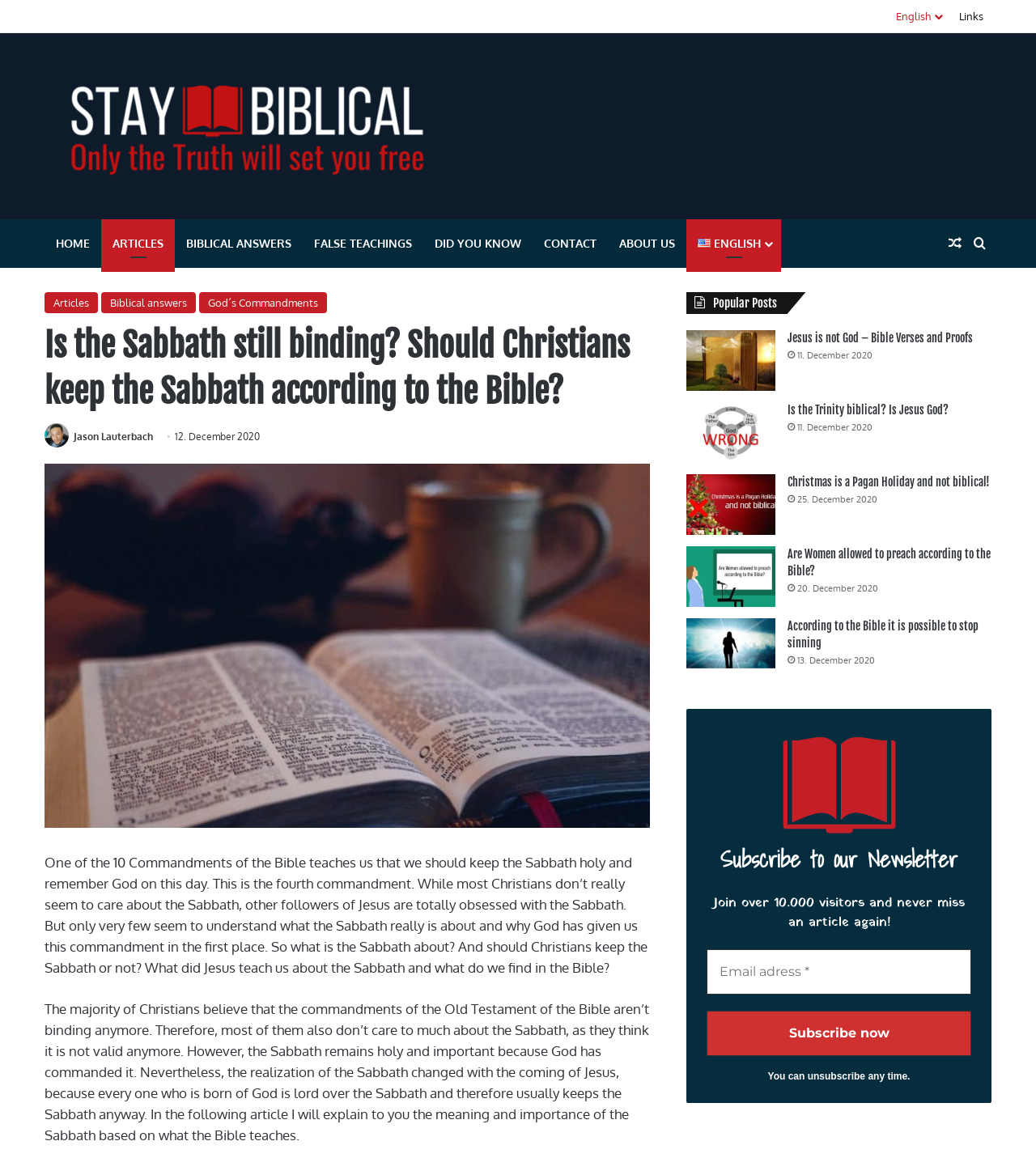Present a detailed account of what is displayed on the webpage.

This webpage is about the biblical perspective on keeping the Sabbath holy. At the top, there is a navigation bar with links to "HOME", "ARTICLES", "BIBLICAL ANSWERS", "FALSE TEACHINGS", "DID YOU KNOW", "CONTACT", and "ABOUT US". Below this, there is a header with a link to "Articles" and a heading that asks, "Is the Sabbath still binding? Should Christians keep the Sabbath according to the Bible?" 

To the right of the header, there is a photo of Jason Lauterbach, the author of the article, along with his name and the date "12. December 2020". Below this, there is a figure with an image of a Bible, symbolizing the Sabbath. 

The main content of the webpage is divided into two sections. The left section contains the article, which discusses the importance of keeping the Sabbath holy according to the Bible. The article explains that while many Christians do not observe the Sabbath, it remains a holy and important commandment. The article also discusses how the realization of the Sabbath changed with the coming of Jesus.

The right section is a sidebar with popular posts, including links to articles such as "Jesus is not God – Bible Verses and Proofs", "Is the Trinity biblical? Is Jesus God?", "Christmas is a Pagan Holiday and not biblical!", "Are Women allowed to preach according to the Bible?", and "According to the Bible it is possible to stop sinning". Each link has a corresponding image and date. 

At the bottom of the sidebar, there is a section to subscribe to the newsletter, with a heading, a brief description, and a form to enter an email address.